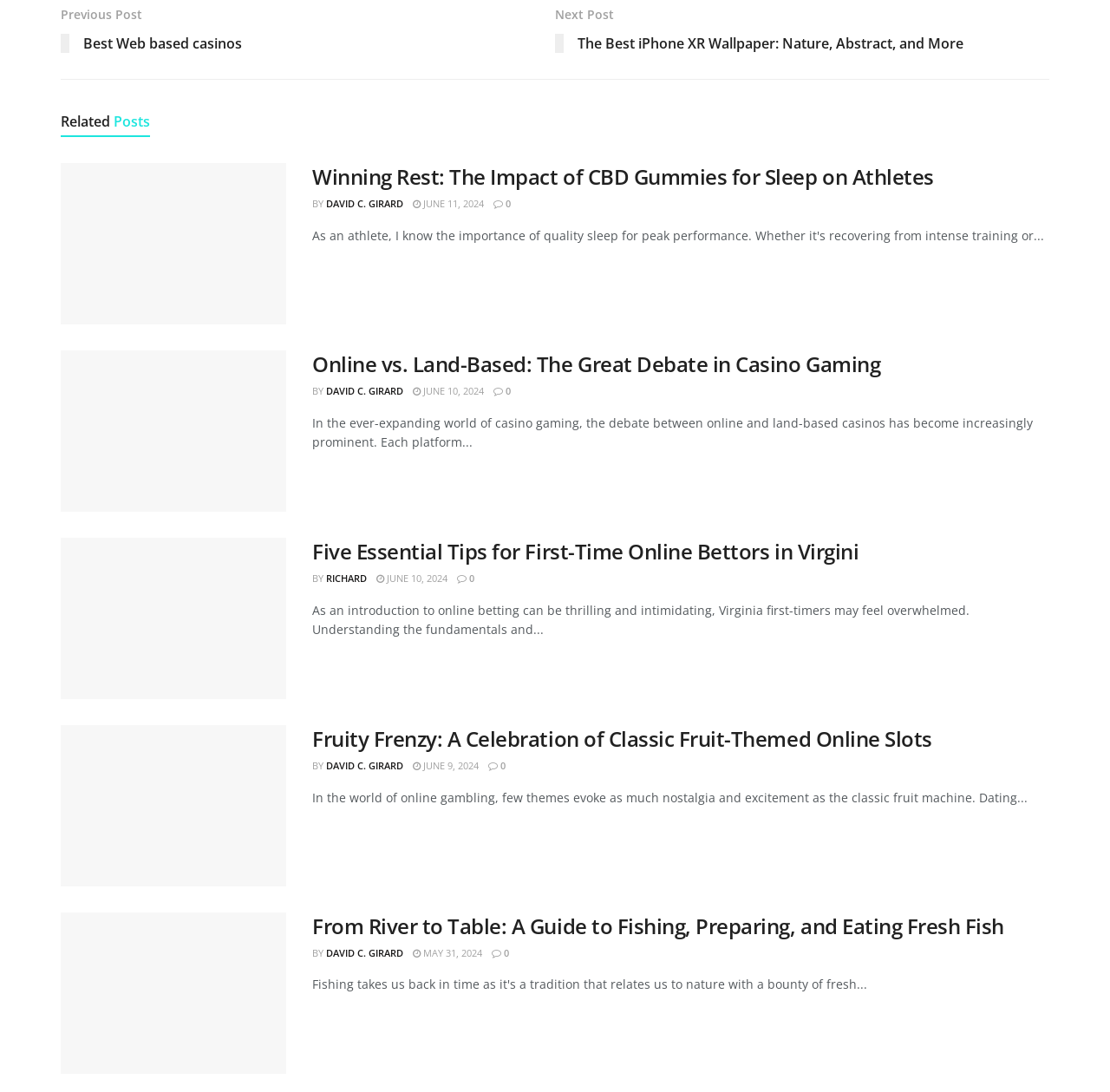What is the topic of the last article?
From the screenshot, provide a brief answer in one word or phrase.

Fishing and cooking